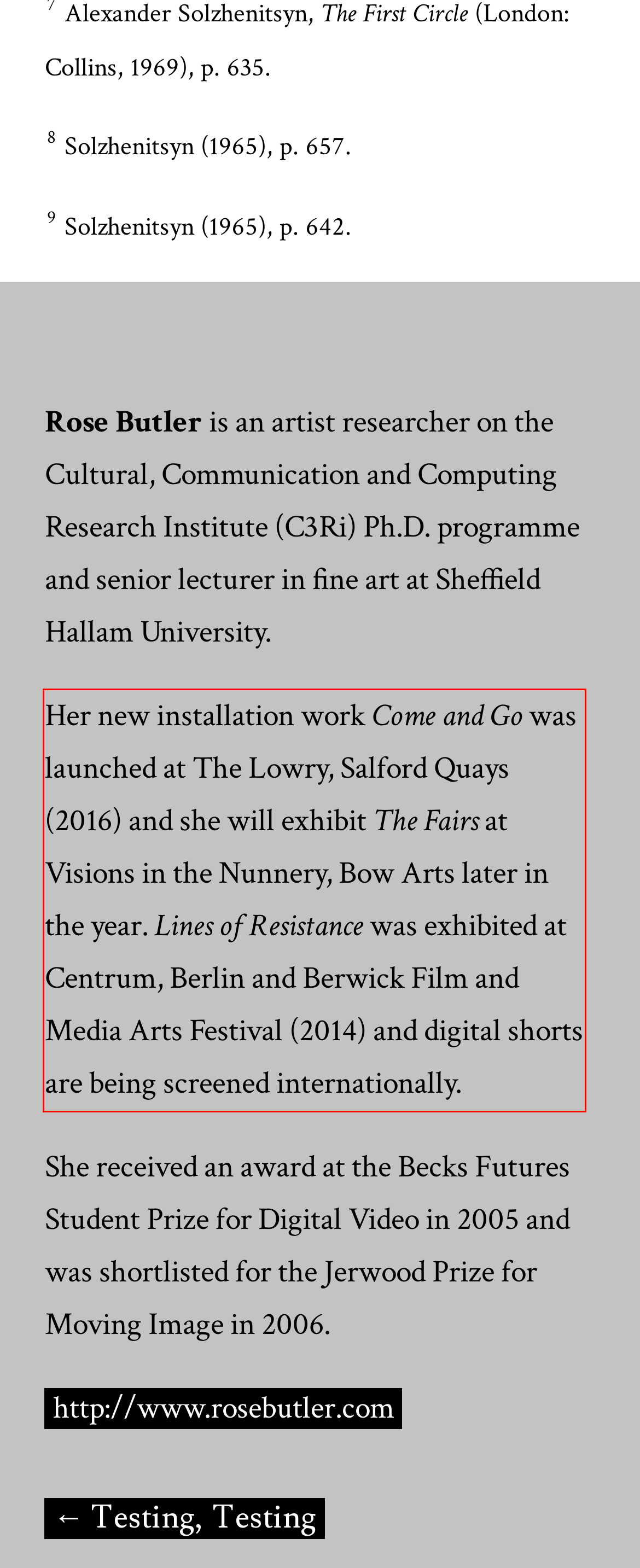Look at the webpage screenshot and recognize the text inside the red bounding box.

Her new installation work Come and Go was launched at The Lowry, Salford Quays (2016) and she will exhibit The Fairs at Visions in the Nunnery, Bow Arts later in the year. Lines of Resistance was exhibited at Centrum, Berlin and Berwick Film and Media Arts Festival (2014) and digital shorts are being screened internationally.